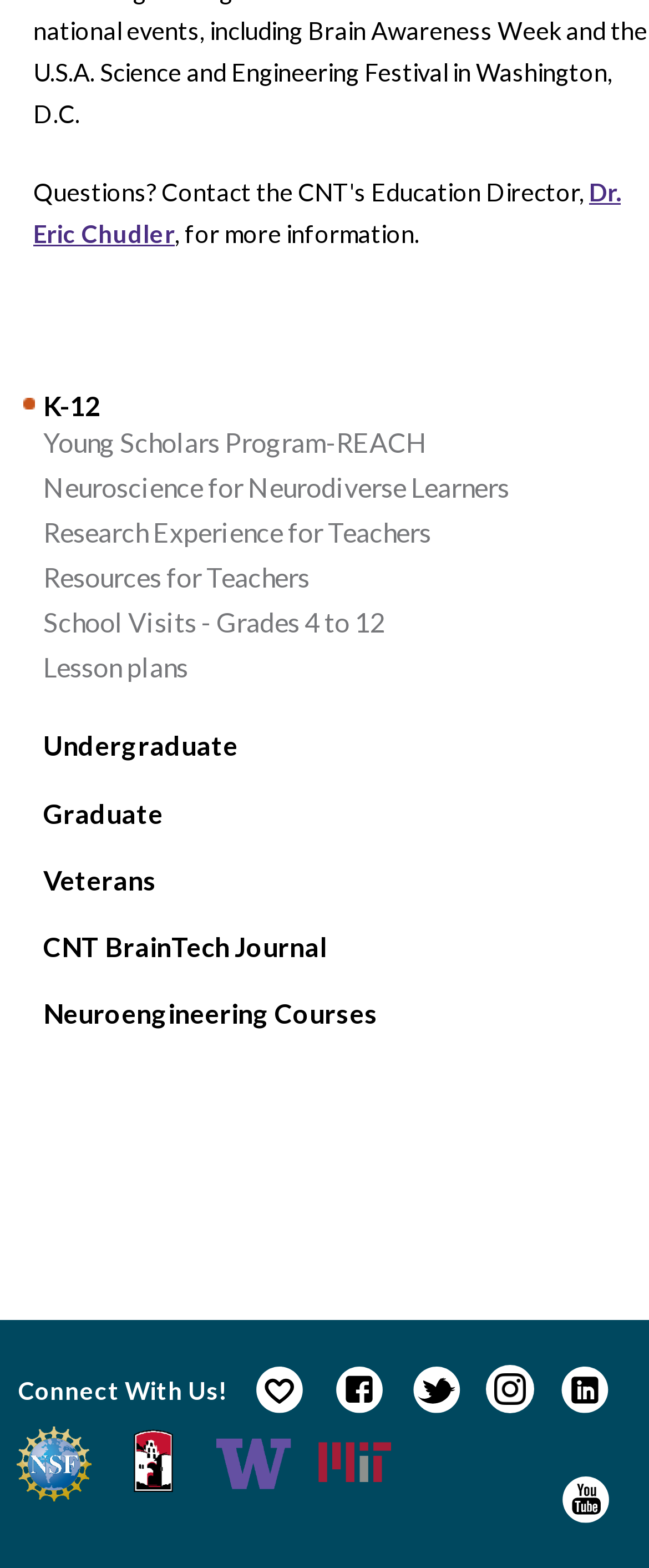Locate the bounding box coordinates of the element that should be clicked to fulfill the instruction: "learn about K-12 programs".

[0.026, 0.246, 0.974, 0.272]